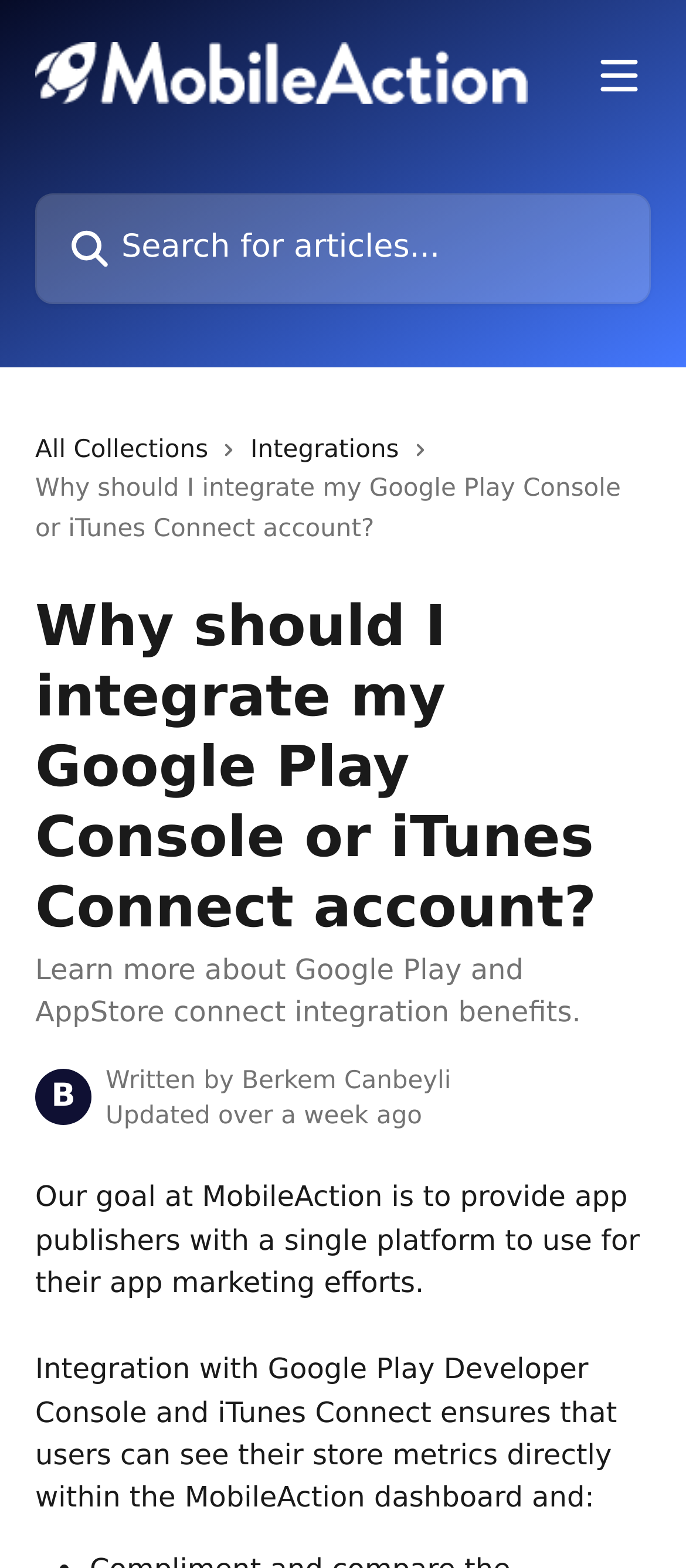What is the name of the help center?
Please provide a single word or phrase as your answer based on the image.

Mobile Action Help Center